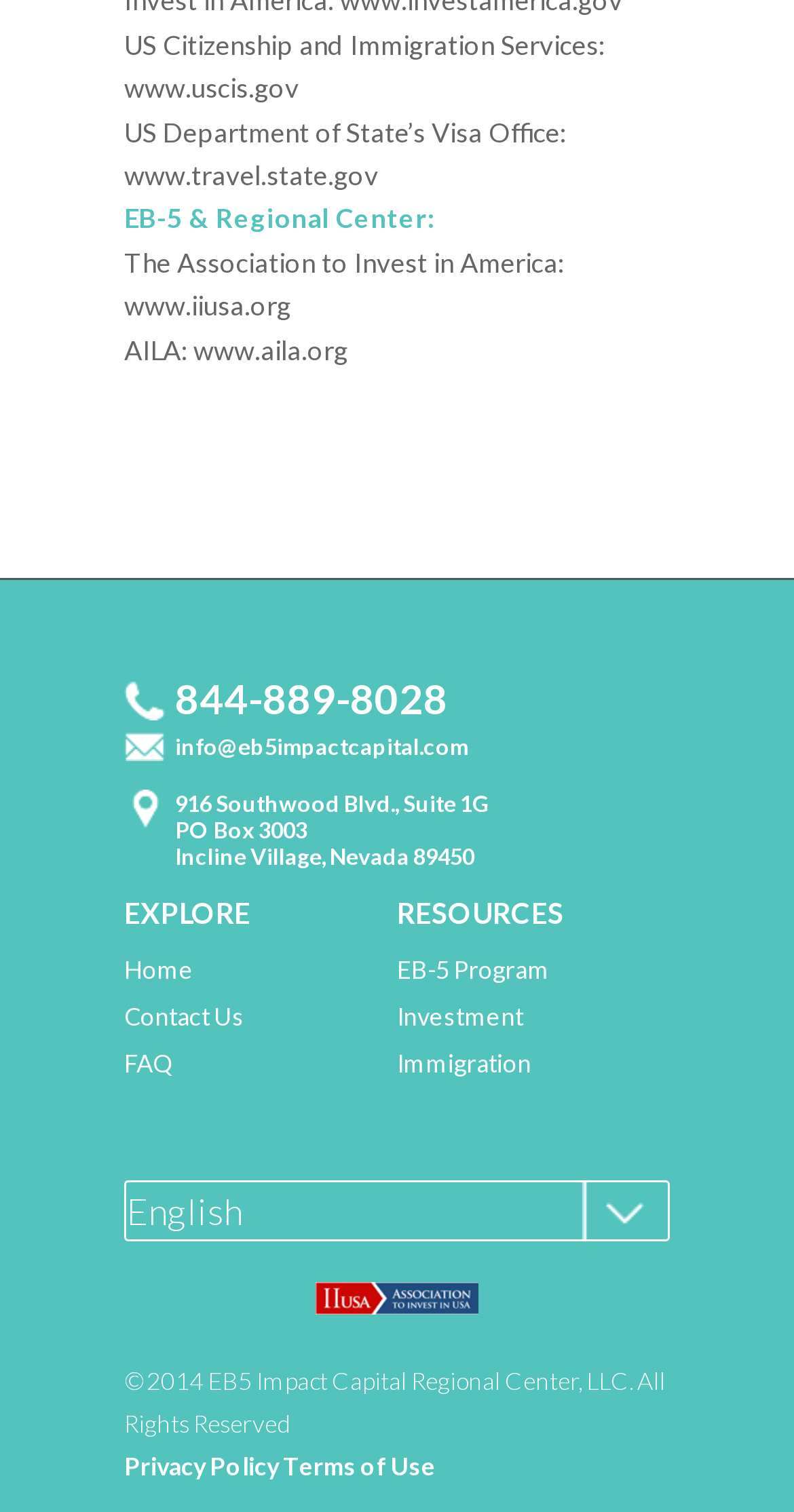Could you highlight the region that needs to be clicked to execute the instruction: "View the Privacy Policy"?

[0.156, 0.96, 0.351, 0.98]